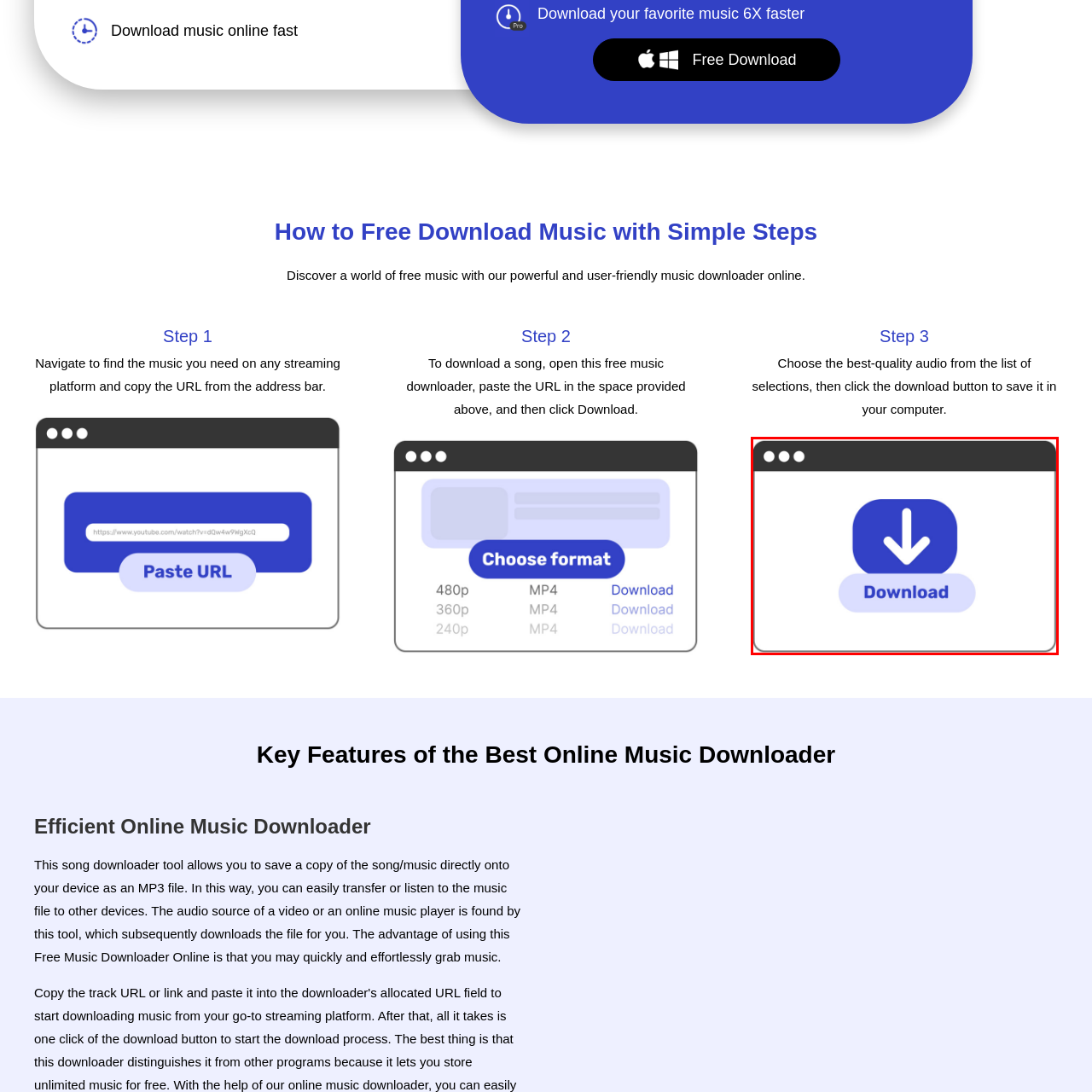Examine the image inside the red outline, What direction is the arrow pointing?
 Answer with a single word or phrase.

Downward